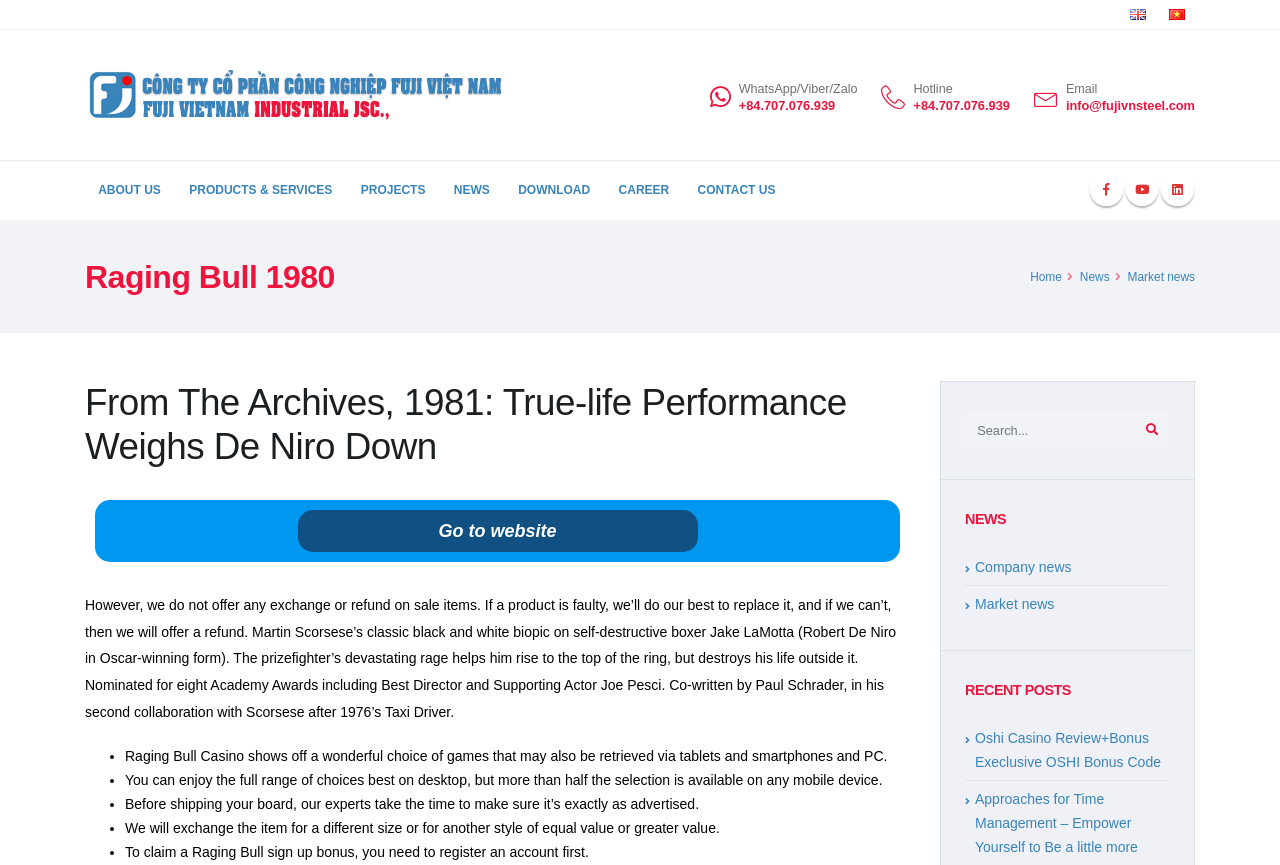Please provide the main heading of the webpage content.

Raging Bull 1980